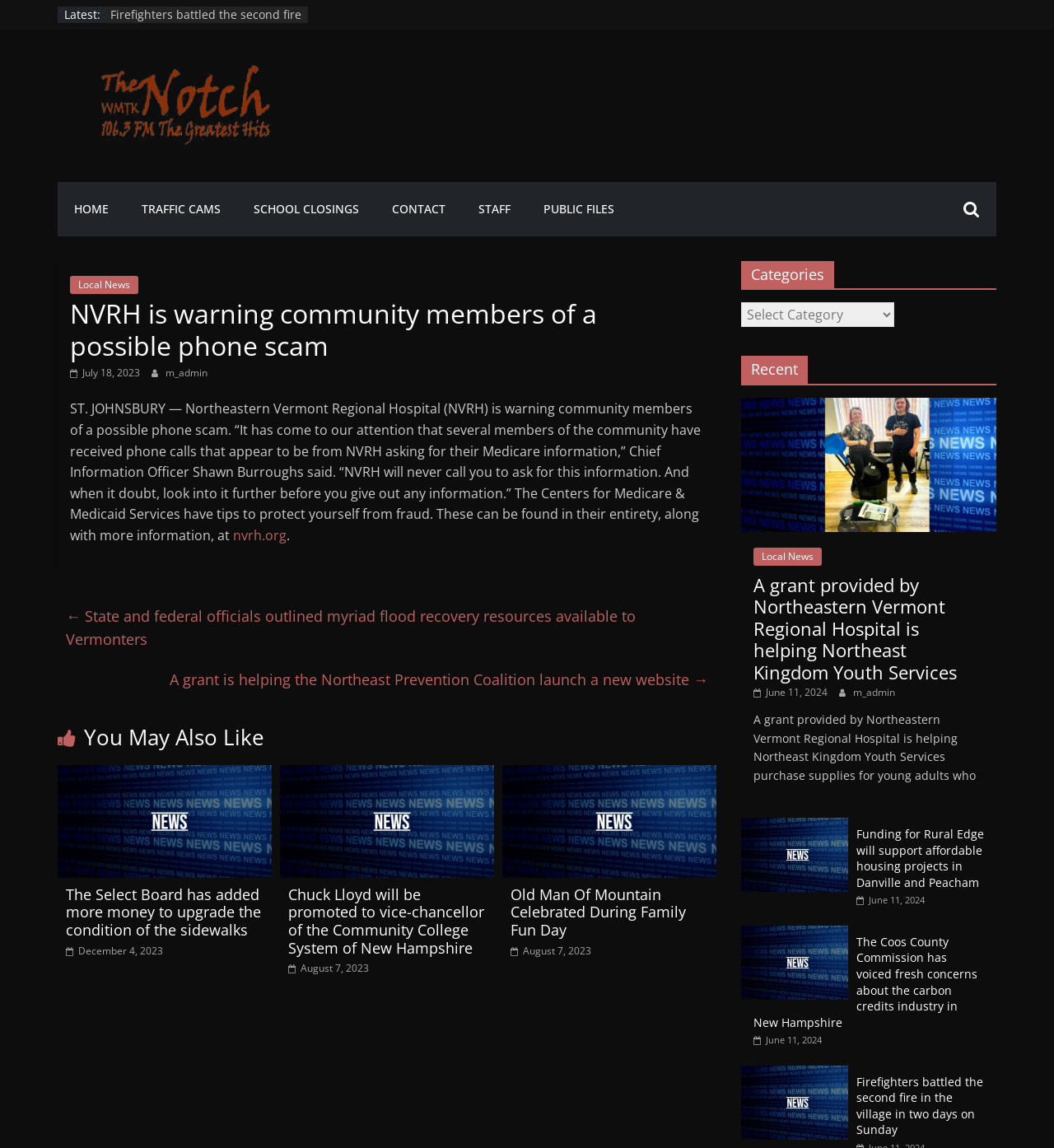What is the topic of the article with the image of firefighters?
From the image, respond with a single word or phrase.

Firefighters battled the second fire in the village in two days on Sunday